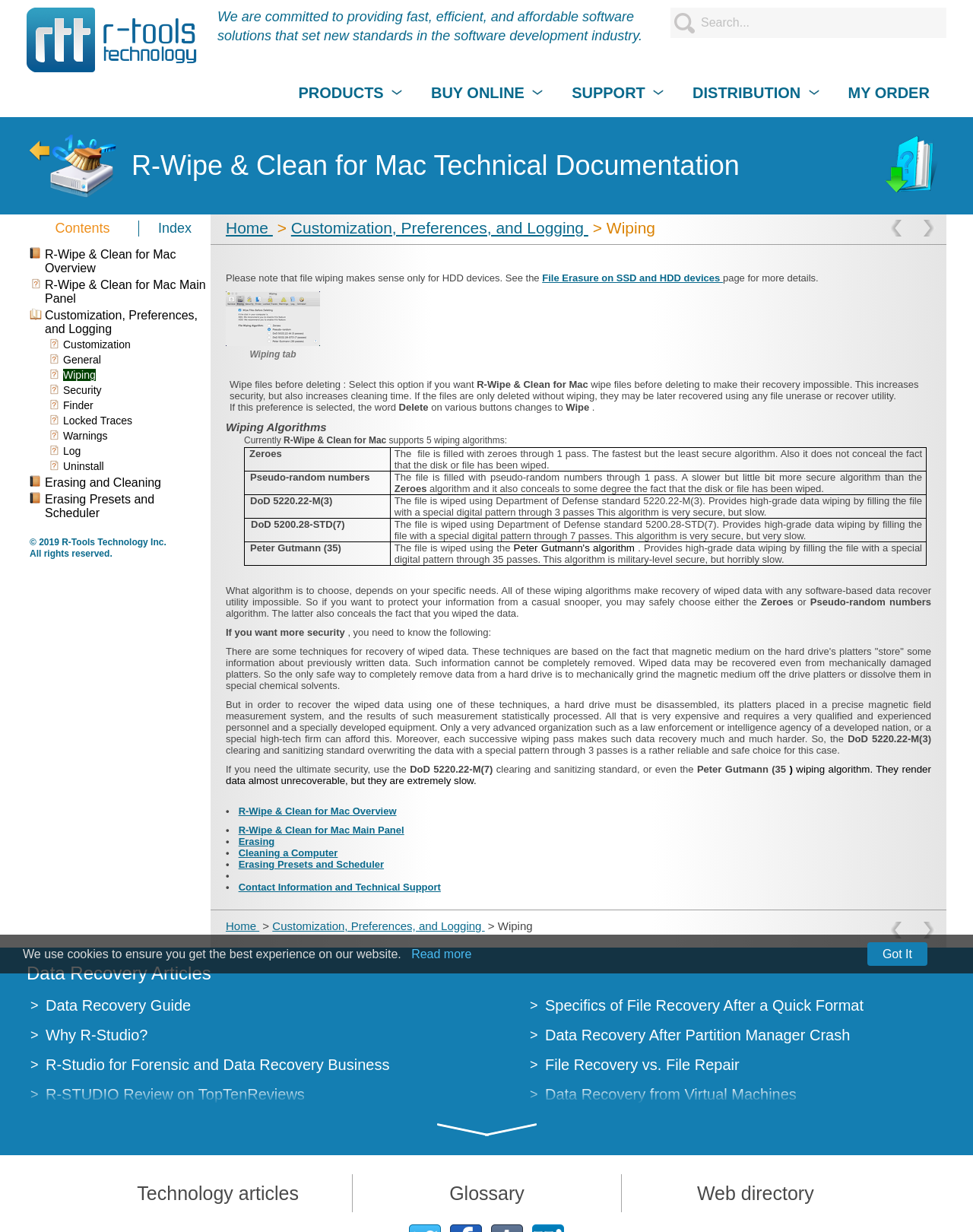Determine the bounding box coordinates in the format (top-left x, top-left y, bottom-right x, bottom-right y). Ensure all values are floating point numbers between 0 and 1. Identify the bounding box of the UI element described by: Erasing and Cleaning

[0.03, 0.386, 0.213, 0.398]